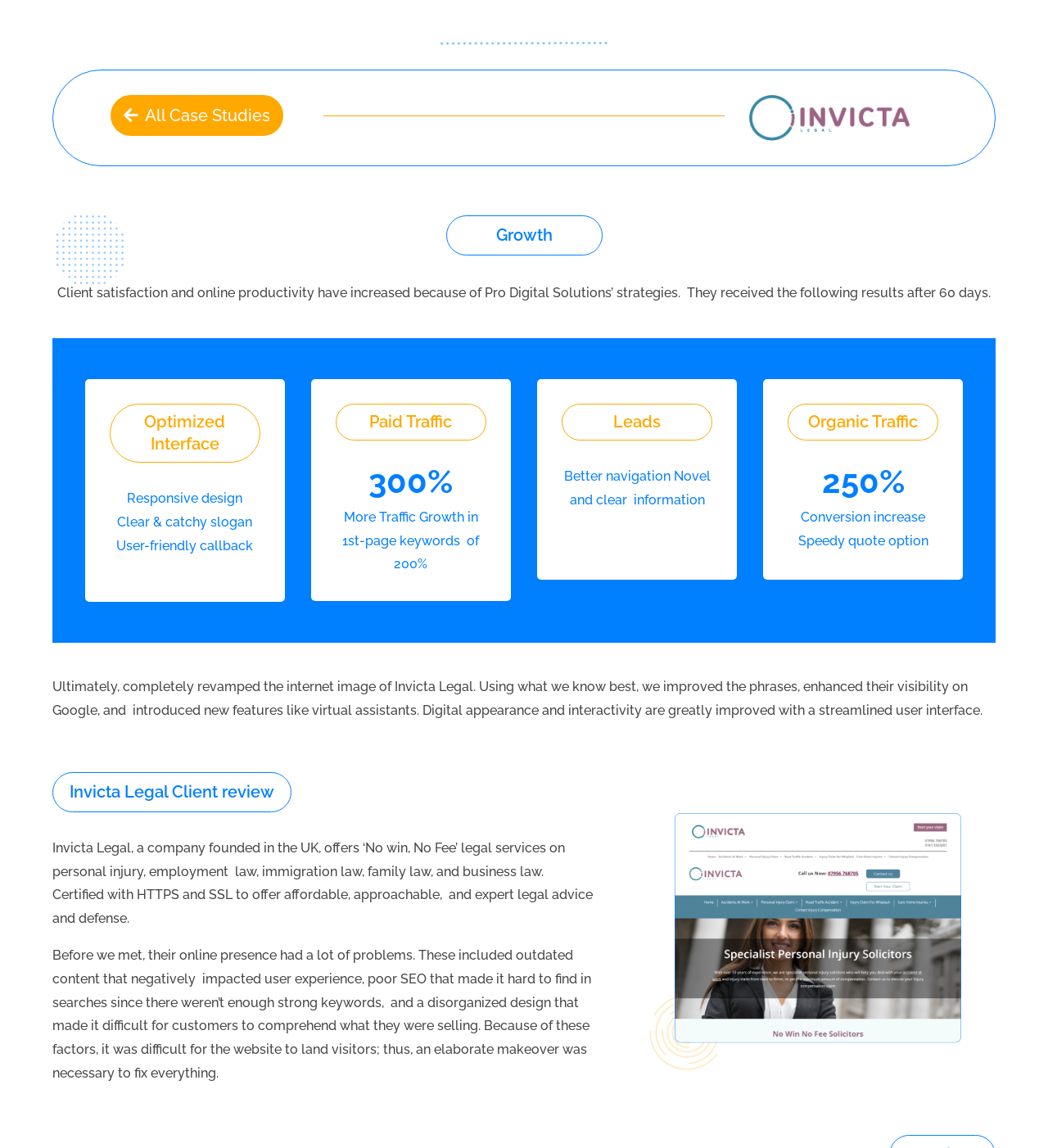What is the type of legal services offered by Invicta Legal?
Respond to the question with a single word or phrase according to the image.

Personal injury, employment law, etc.